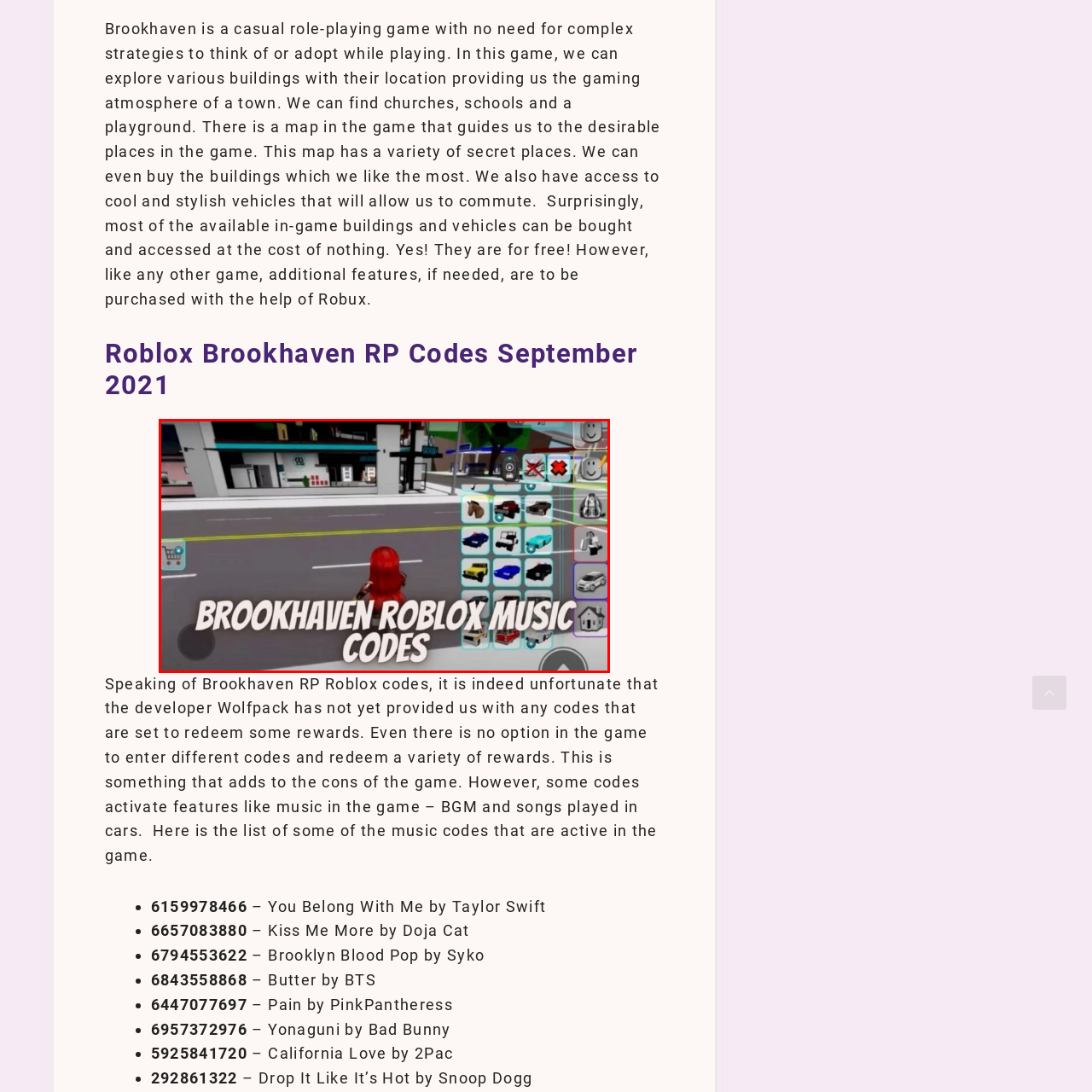What is displayed on the interface to the right?
Inspect the image enclosed by the red bounding box and provide a detailed and comprehensive answer to the question.

The interface to the right of the character displays a selection of vehicles, each represented by icons, which players can choose to navigate the game world.